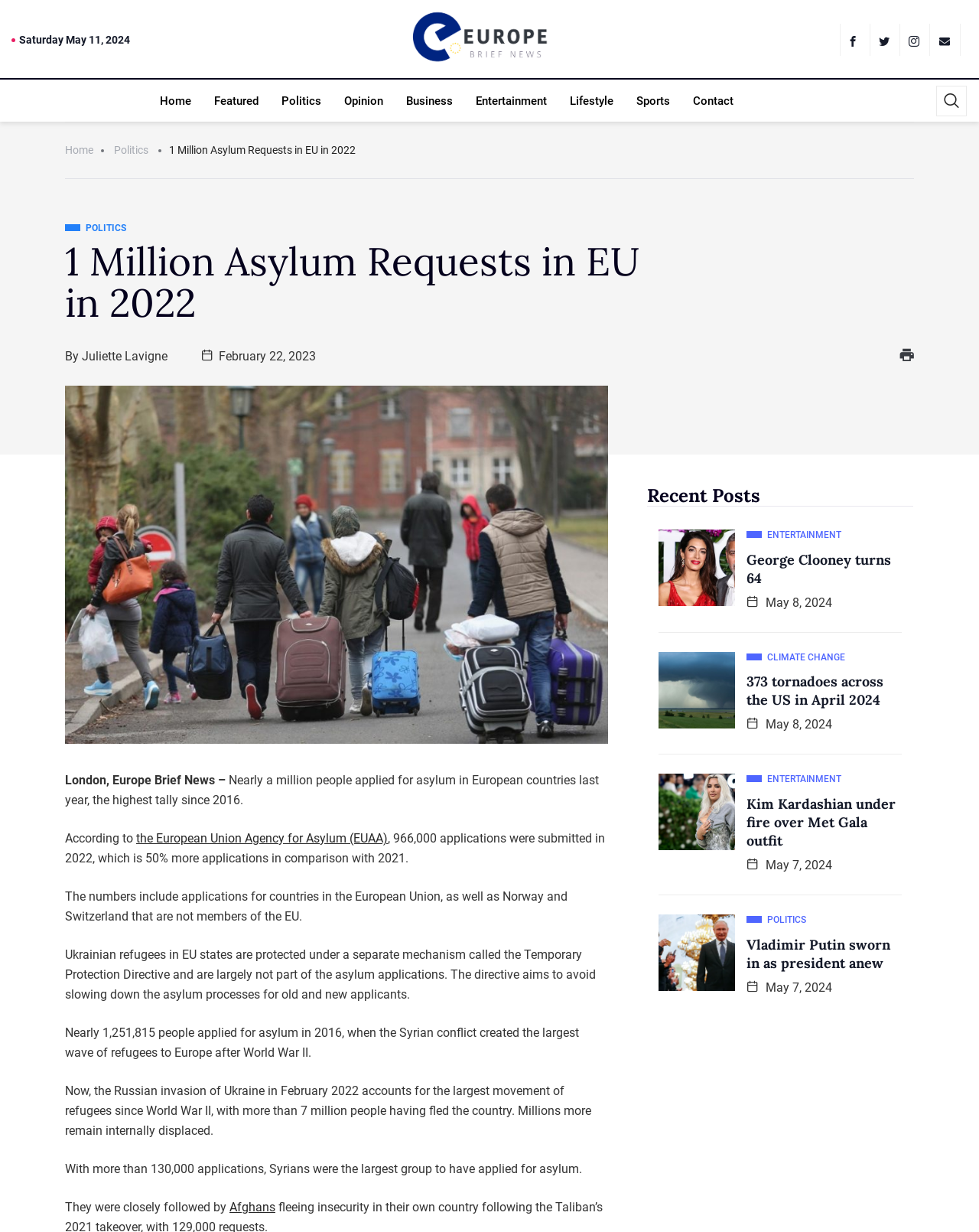Based on the image, please respond to the question with as much detail as possible:
What is the category of the article 'George Clooney turns 64'?

I found the category of the article 'George Clooney turns 64' by looking at the text 'ENTERTAINMENT' which is located above the article title.